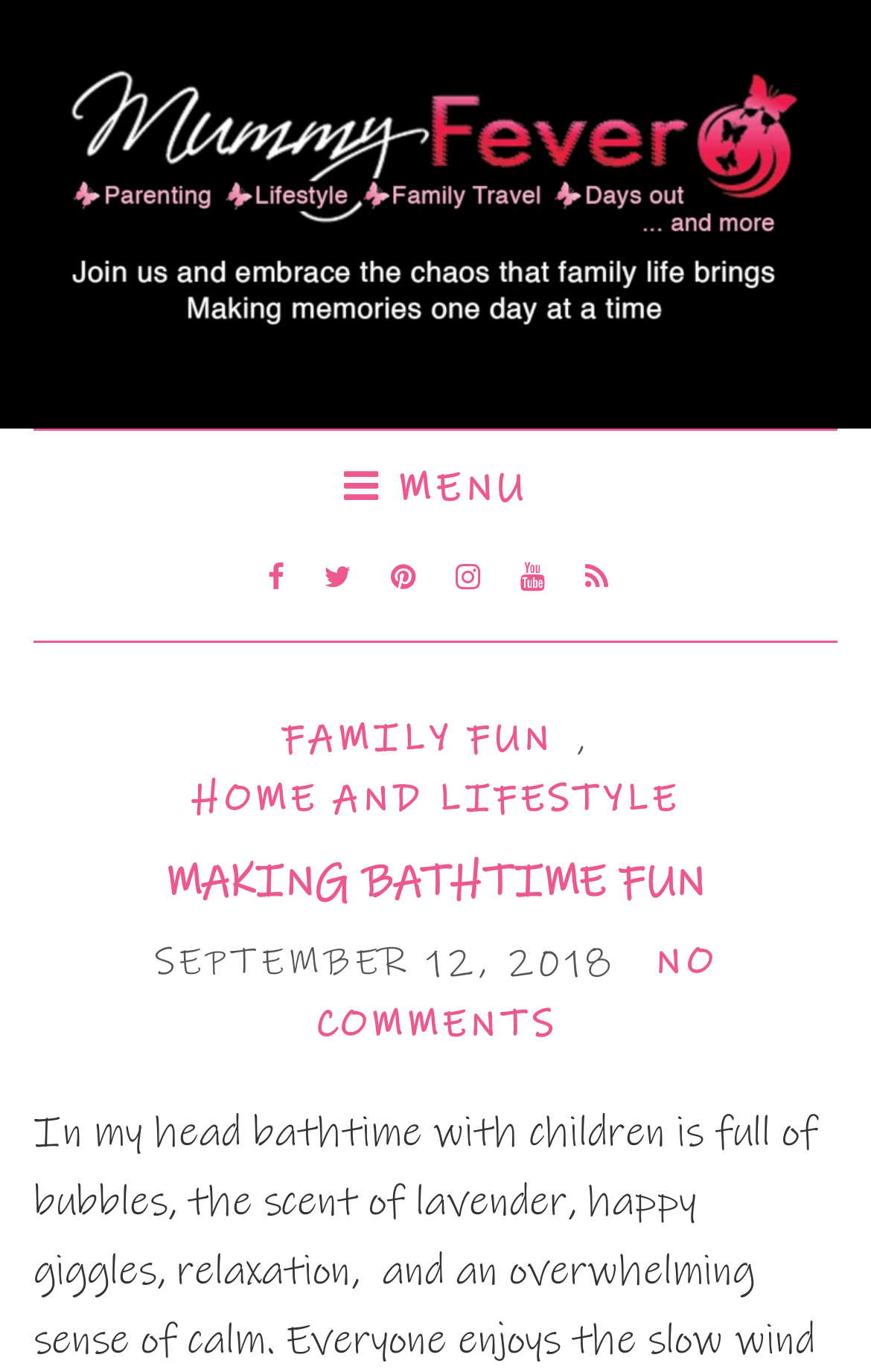When was the article published?
Provide an in-depth answer to the question, covering all aspects.

The publication date of the article can be found below the heading, where it says 'SEPTEMBER 12, 2018' in a time element with bounding box coordinates [0.177, 0.685, 0.708, 0.719].